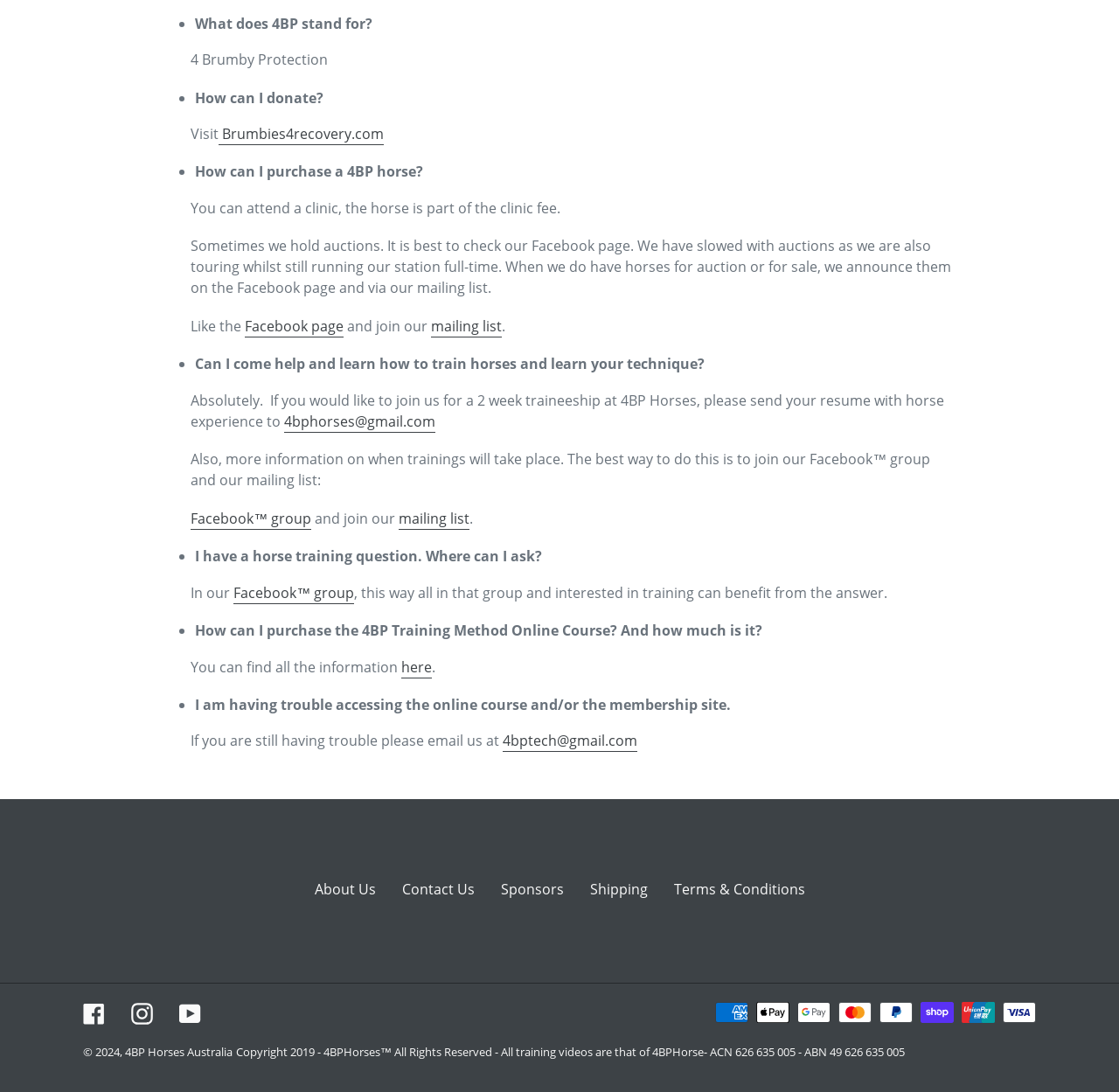How can I attend a clinic to purchase a 4BP horse?
Use the information from the screenshot to give a comprehensive response to the question.

The answer can be found in the third list item, where it says 'How can I purchase a 4BP horse?' and the answer is provided as 'You can attend a clinic, the horse is part of the clinic fee'.